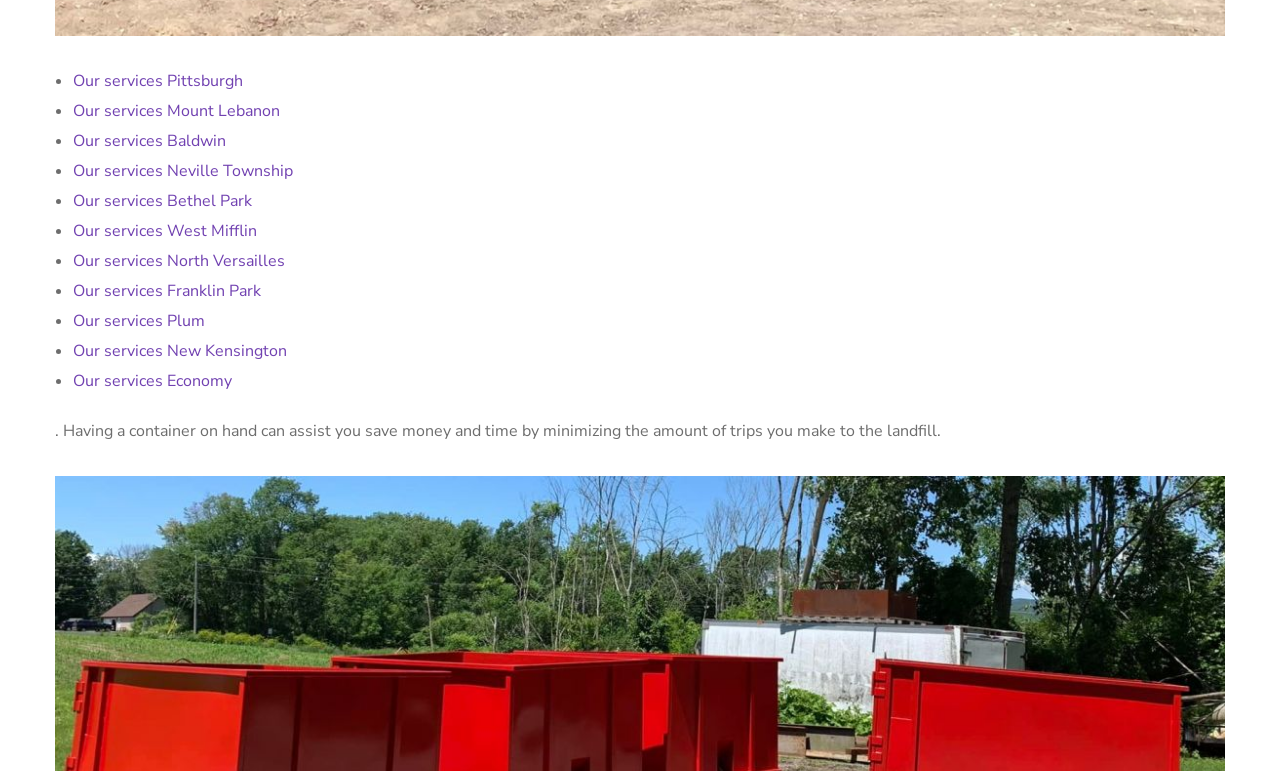Provide the bounding box coordinates of the UI element this sentence describes: "Our services Franklin Park".

[0.057, 0.363, 0.204, 0.392]